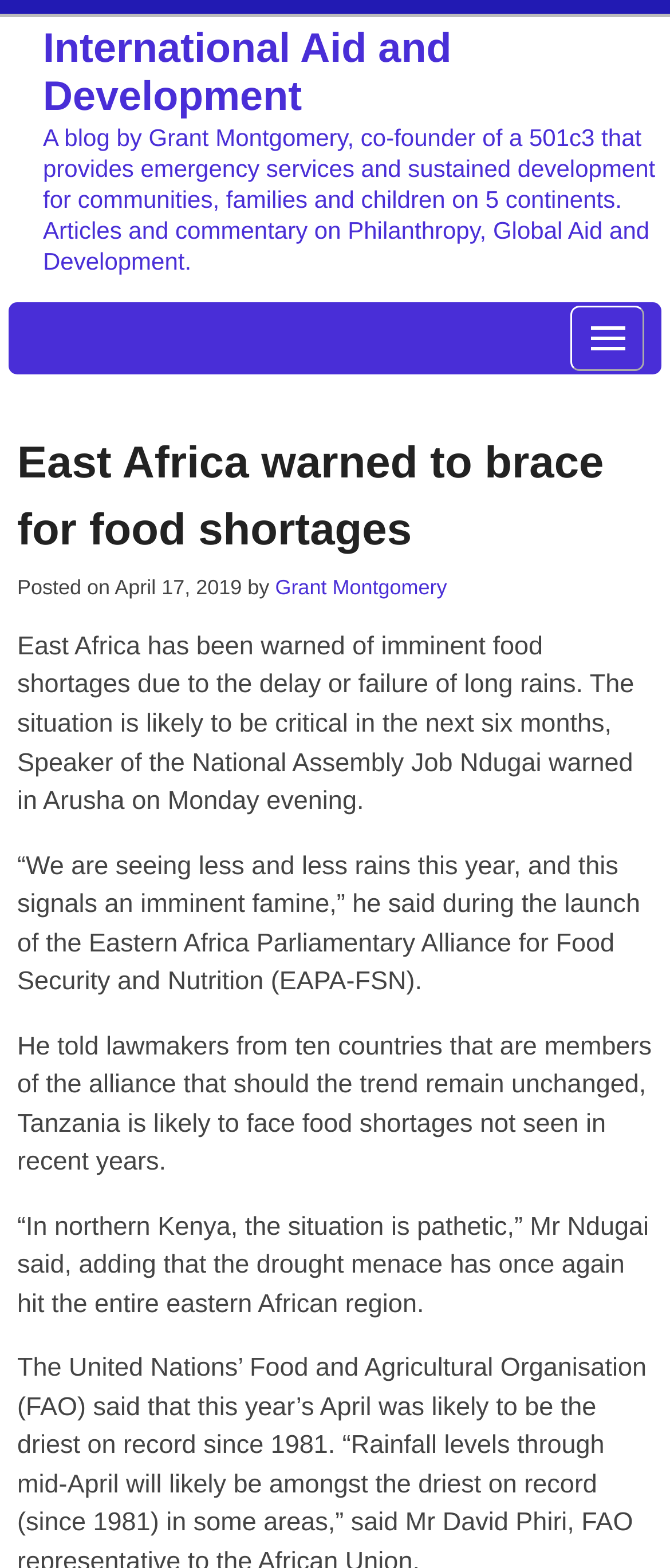Provide a brief response to the question below using a single word or phrase: 
Who is the author of the article?

Grant Montgomery